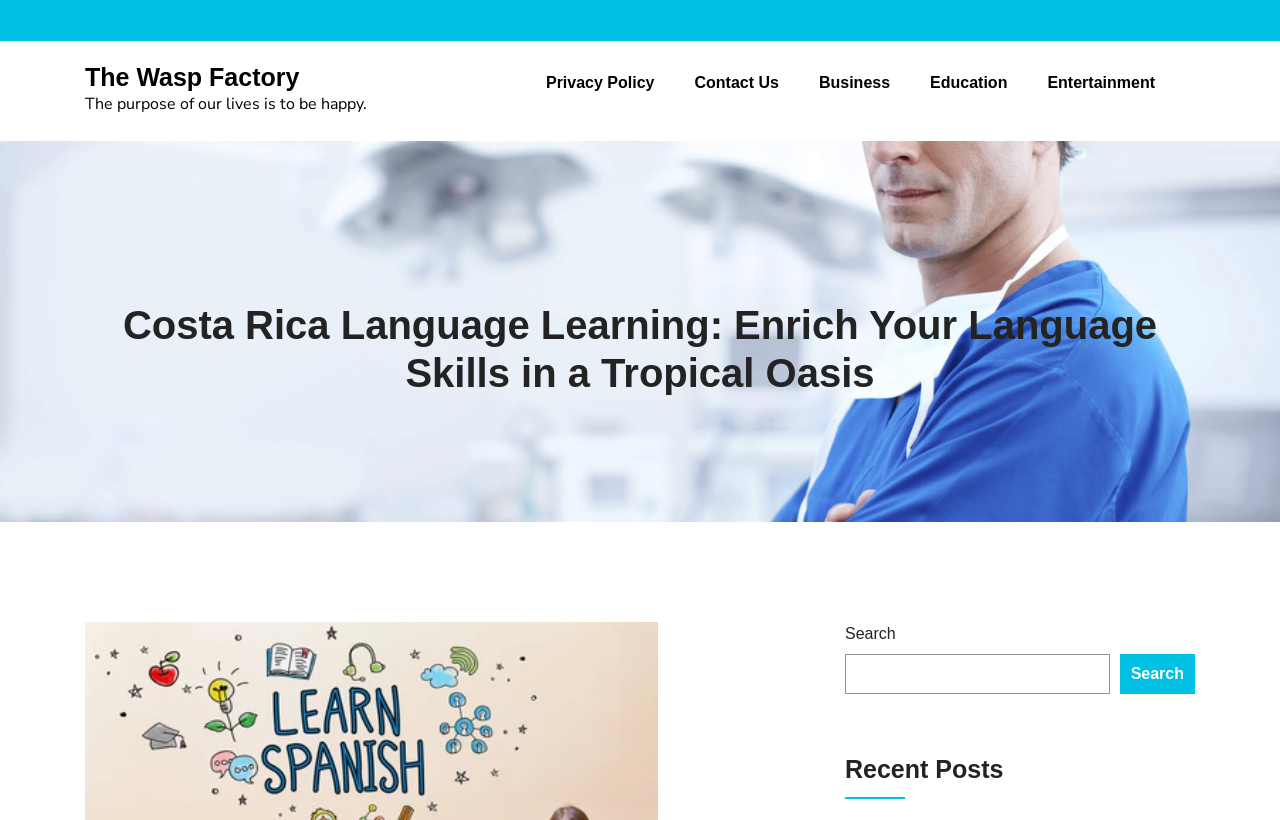What is the function of the button at the bottom of the search box? Refer to the image and provide a one-word or short phrase answer.

Search